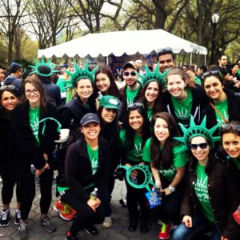Refer to the image and answer the question with as much detail as possible: What is reflected in the joyful expressions of the group?

According to the caption, the joyful expressions of the group convey a sense of unity and enthusiasm, reflecting the inclusiveness and lively community spirit often found among students at SUNY Optometry.